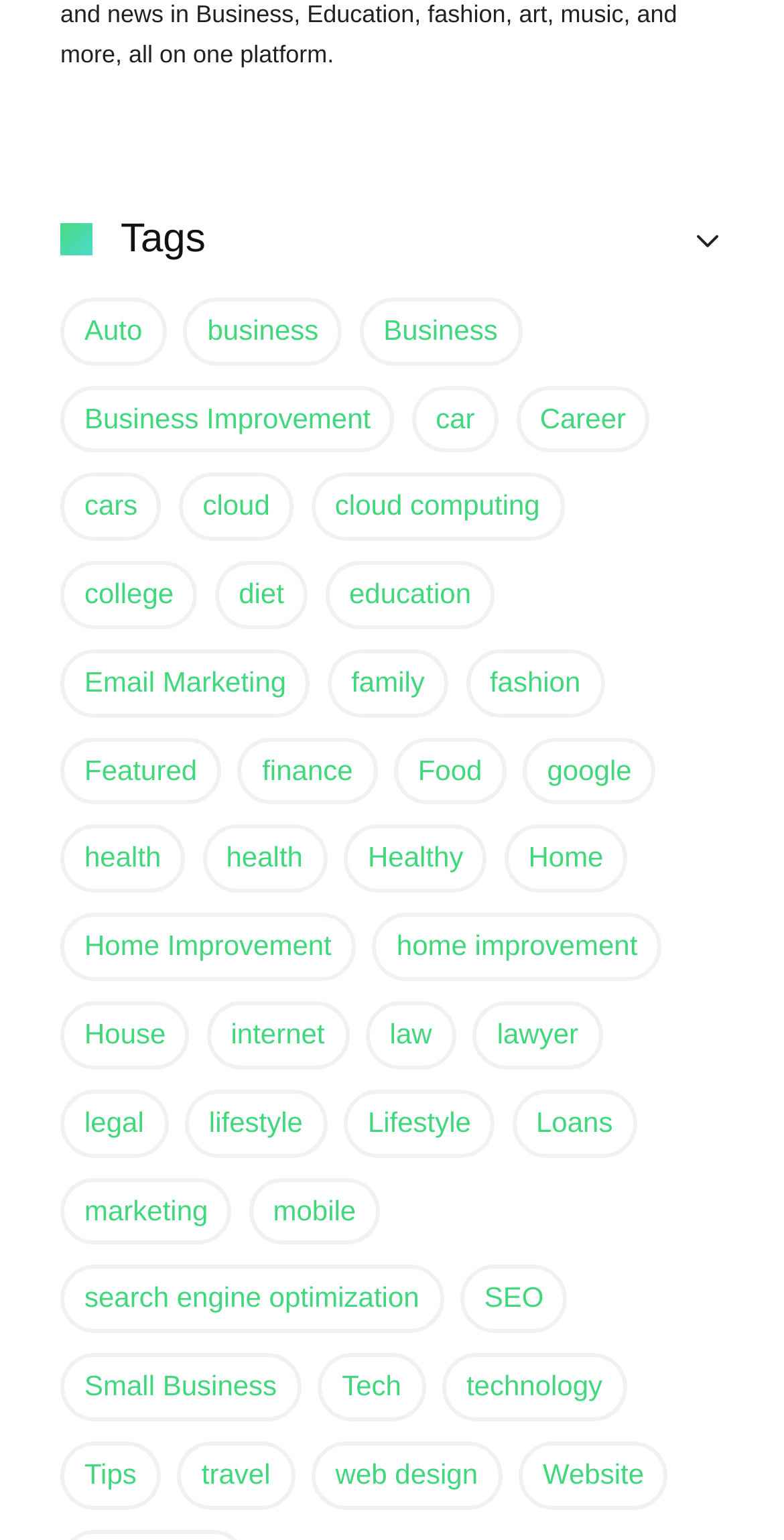Can you provide the bounding box coordinates for the element that should be clicked to implement the instruction: "View the 'health' related items"?

[0.077, 0.536, 0.236, 0.58]